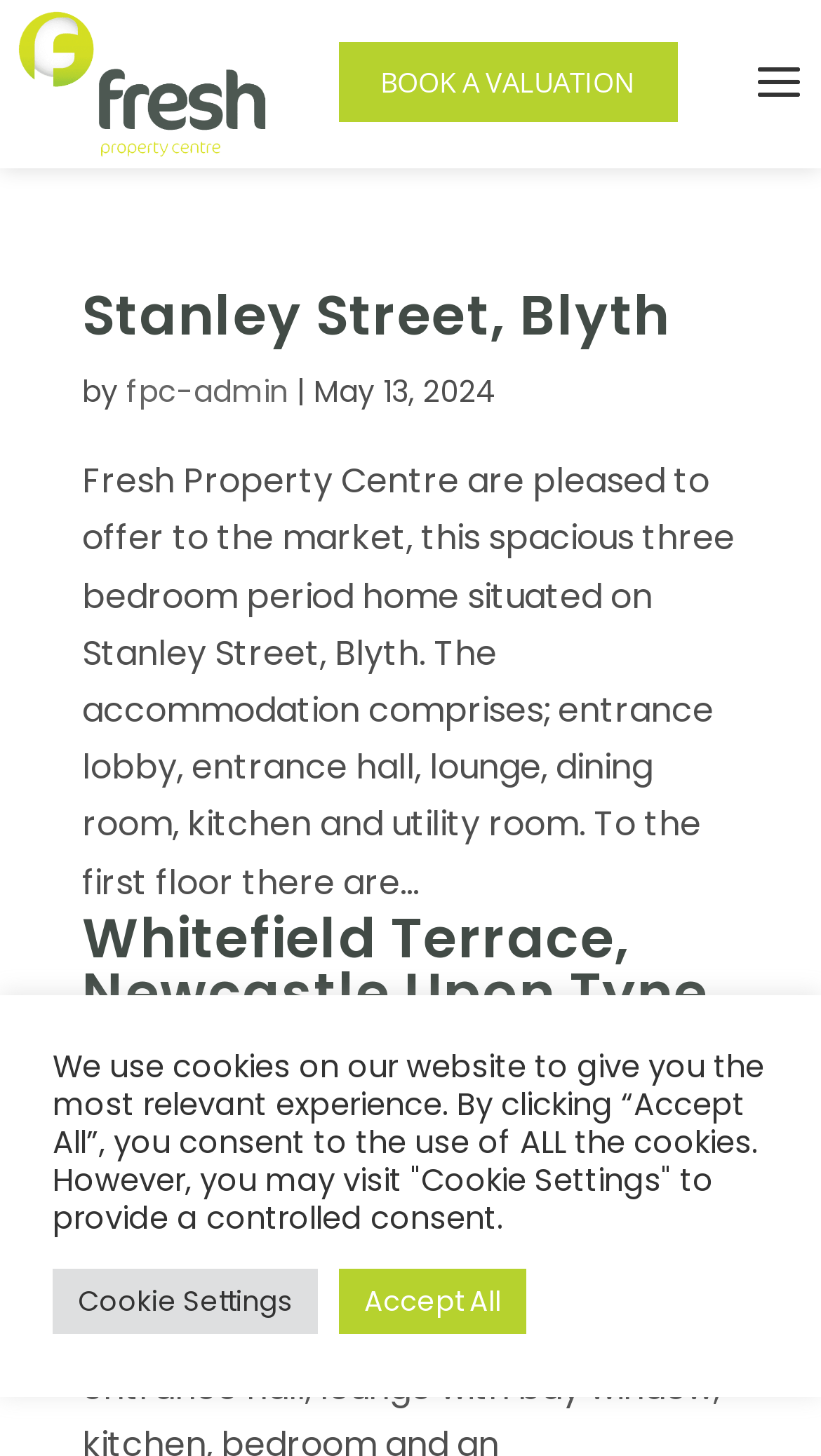Determine the bounding box coordinates of the element's region needed to click to follow the instruction: "book a valuation". Provide these coordinates as four float numbers between 0 and 1, formatted as [left, top, right, bottom].

[0.412, 0.029, 0.825, 0.084]